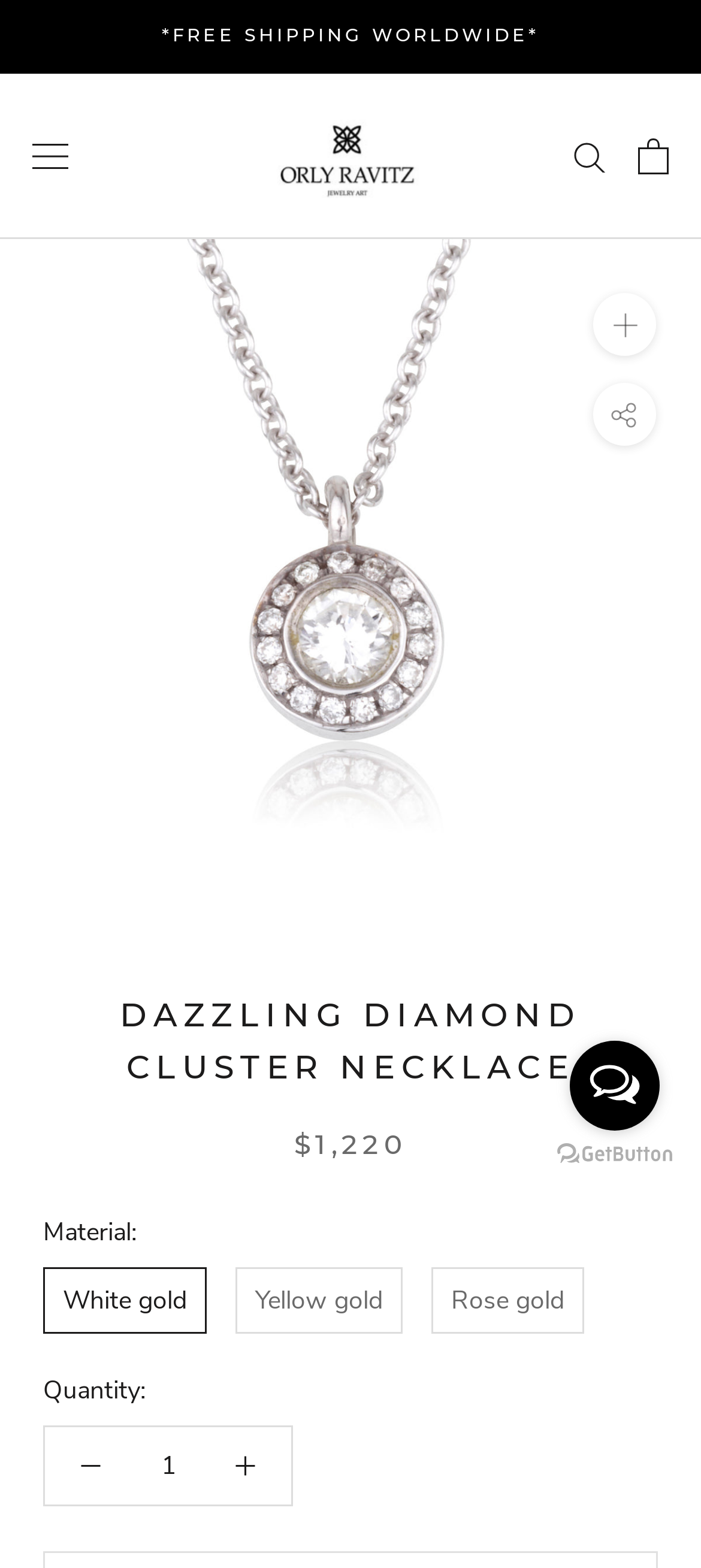Could you specify the bounding box coordinates for the clickable section to complete the following instruction: "Search for products"?

[0.818, 0.089, 0.864, 0.109]